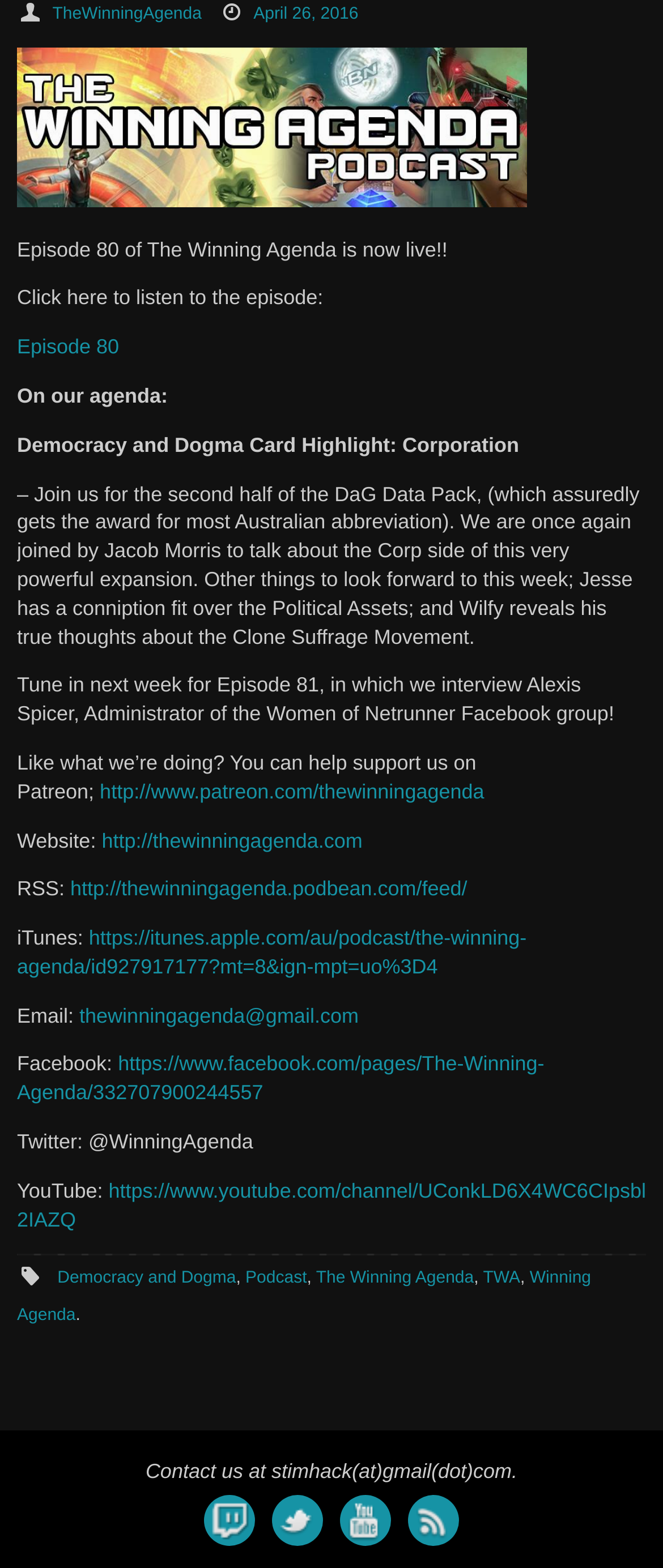Provide the bounding box coordinates of the HTML element this sentence describes: "http://thewinningagenda.podbean.com/feed/".

[0.106, 0.559, 0.705, 0.575]